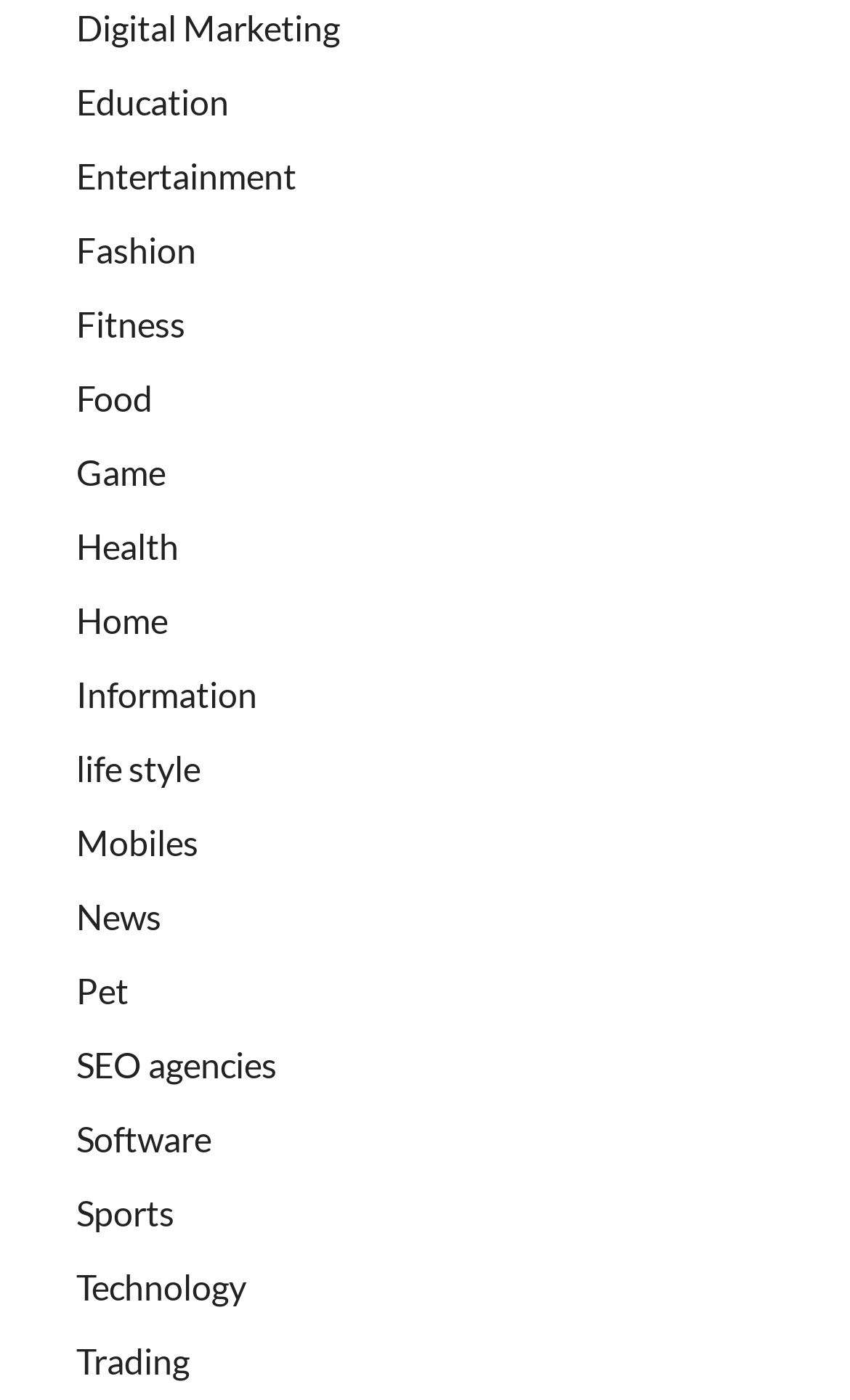What is the last category on the webpage?
Answer the question with a detailed and thorough explanation.

By looking at the links on the webpage, I can see that the last link listed is 'Trading'. This category seems to be the last one in the list of categories on the webpage.